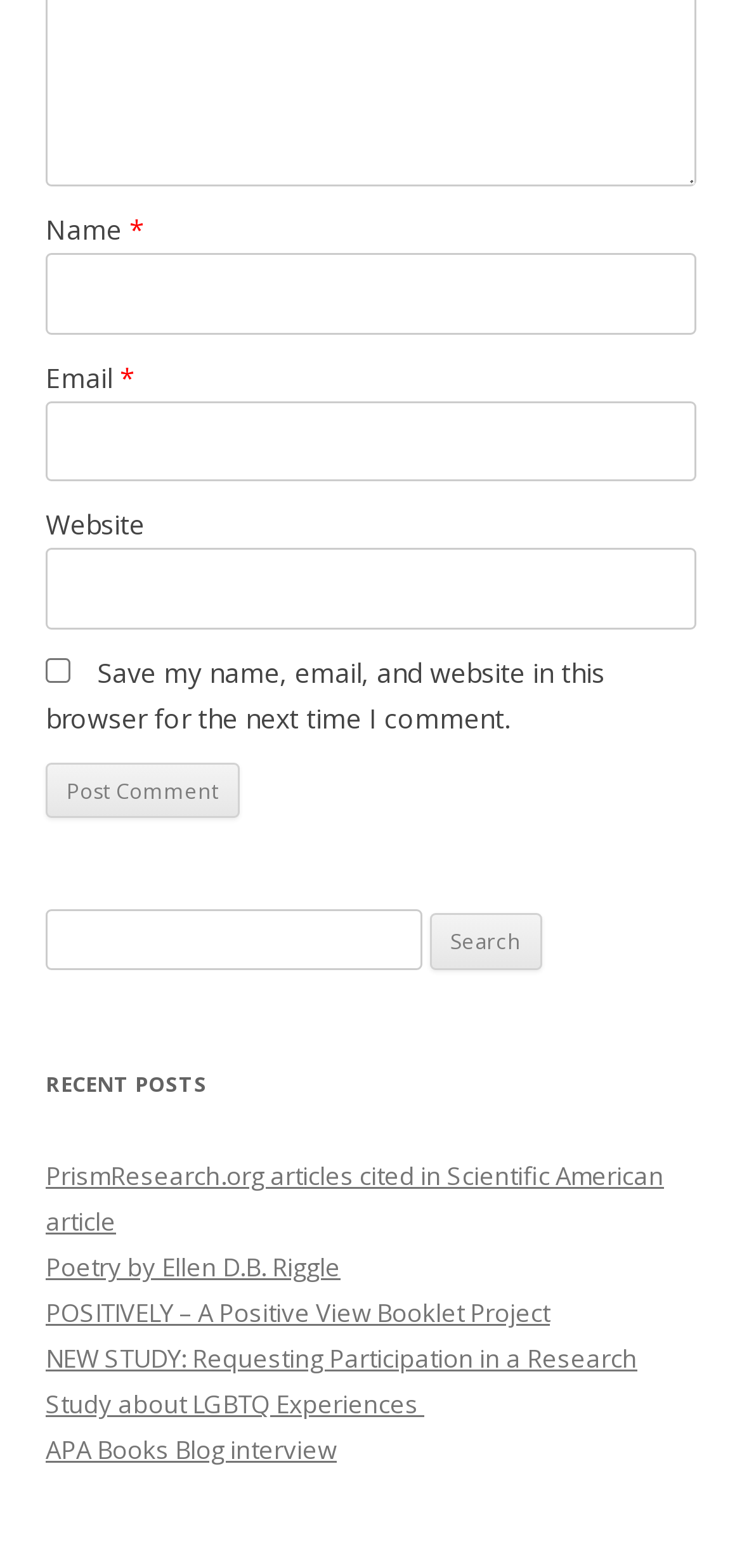Please locate the bounding box coordinates of the element that needs to be clicked to achieve the following instruction: "Visit the recent post 'PrismResearch.org articles cited in Scientific American article'". The coordinates should be four float numbers between 0 and 1, i.e., [left, top, right, bottom].

[0.062, 0.739, 0.895, 0.79]